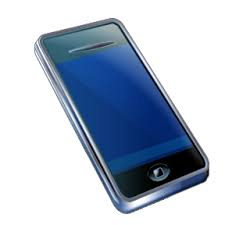What is the material of the smartphone's frame?
Refer to the image and provide a one-word or short phrase answer.

Metallic